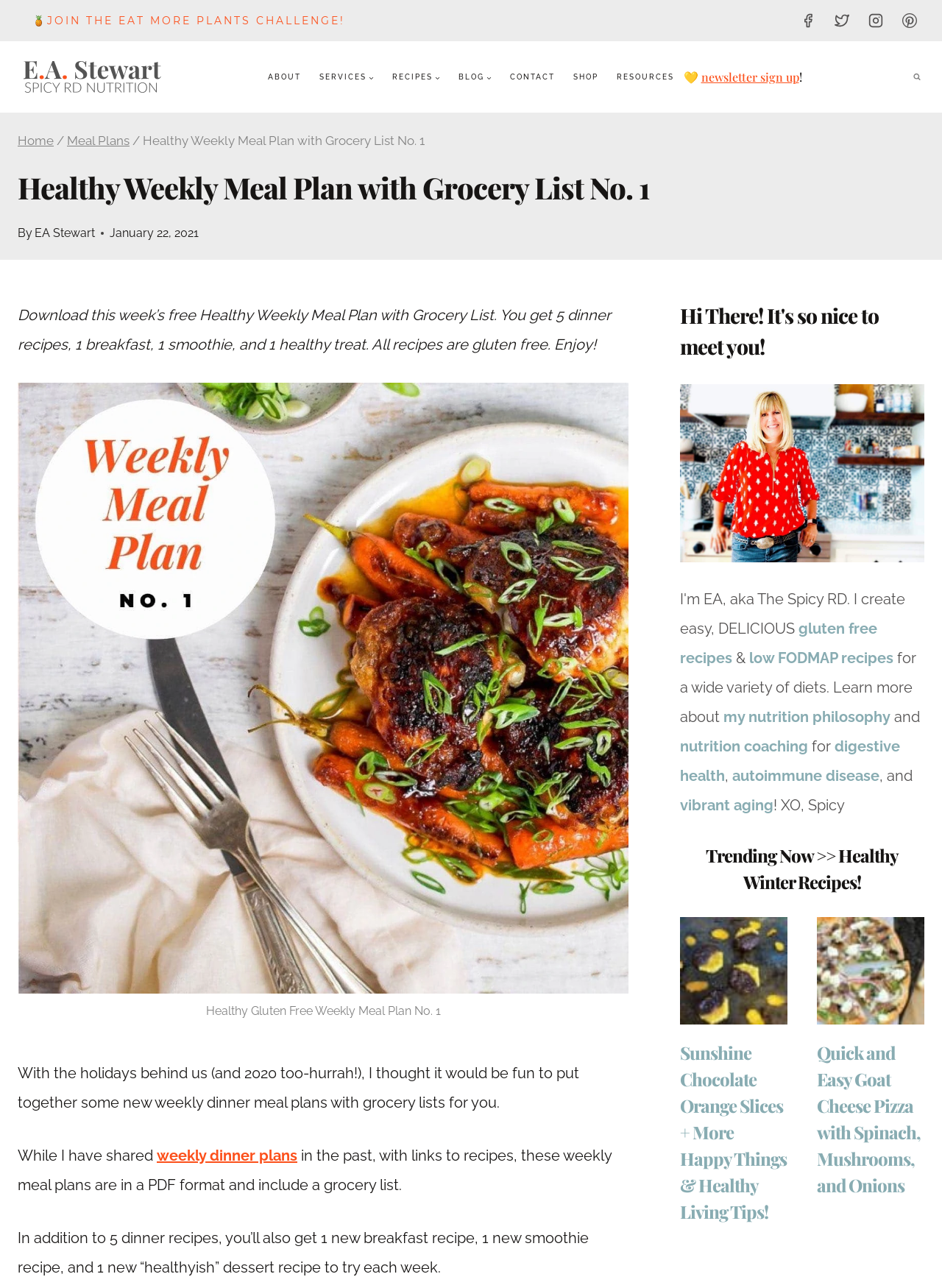Locate the bounding box coordinates of the element that should be clicked to fulfill the instruction: "Learn more about the author's nutrition philosophy".

[0.768, 0.55, 0.945, 0.563]